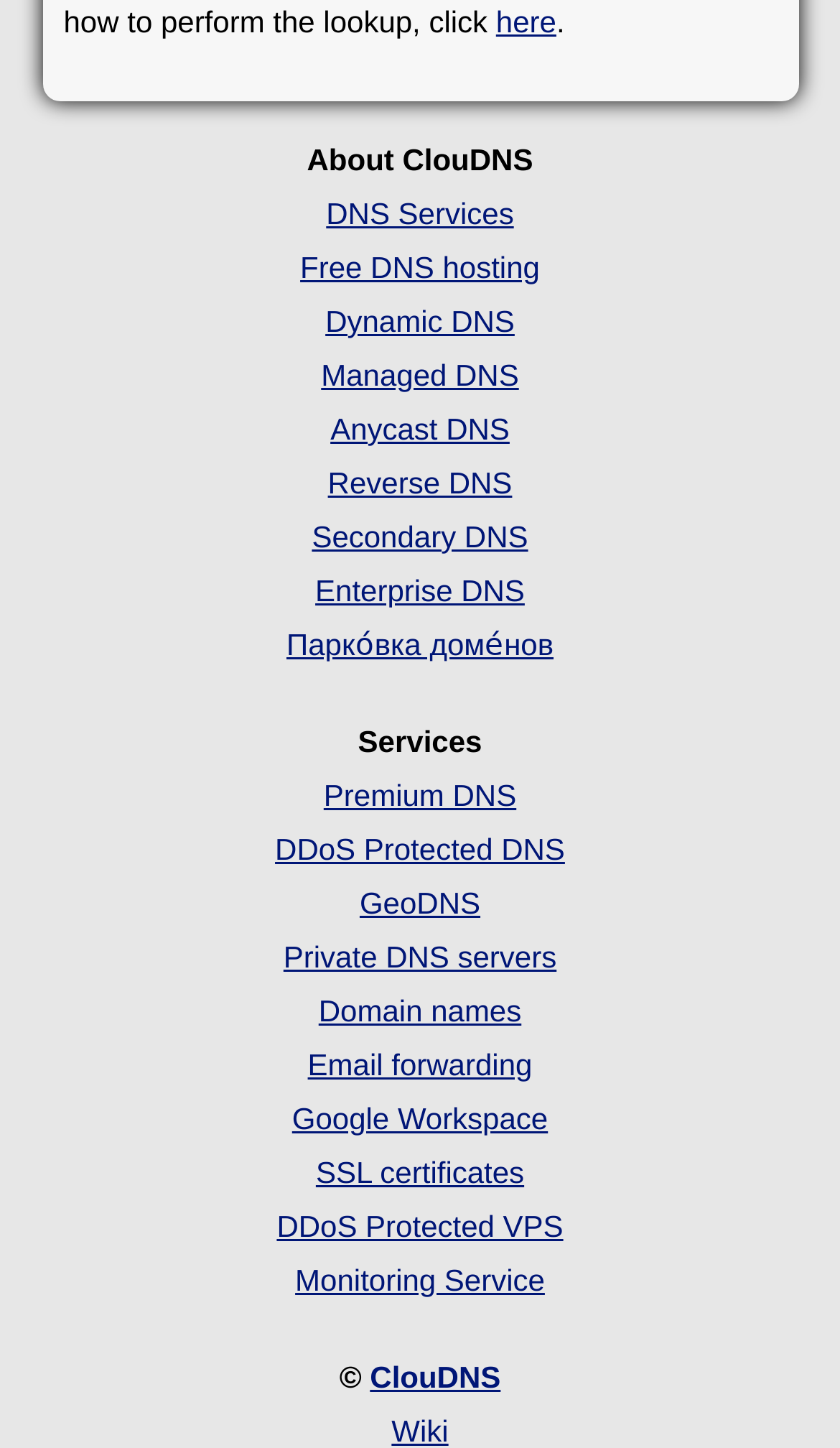Determine the bounding box coordinates of the region that needs to be clicked to achieve the task: "explore DNS Services".

[0.388, 0.135, 0.612, 0.159]